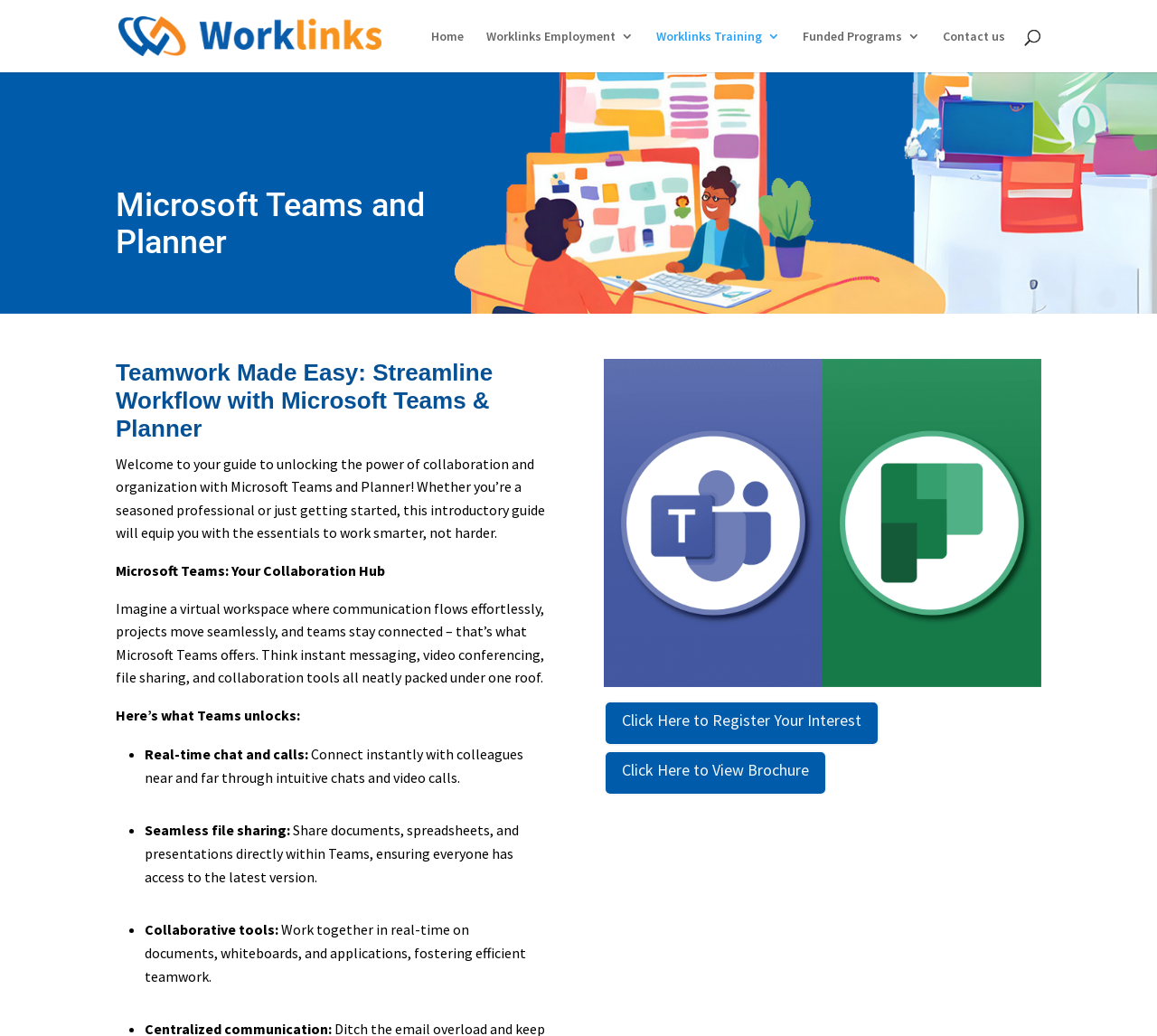Could you indicate the bounding box coordinates of the region to click in order to complete this instruction: "Search for something".

[0.1, 0.0, 0.9, 0.001]